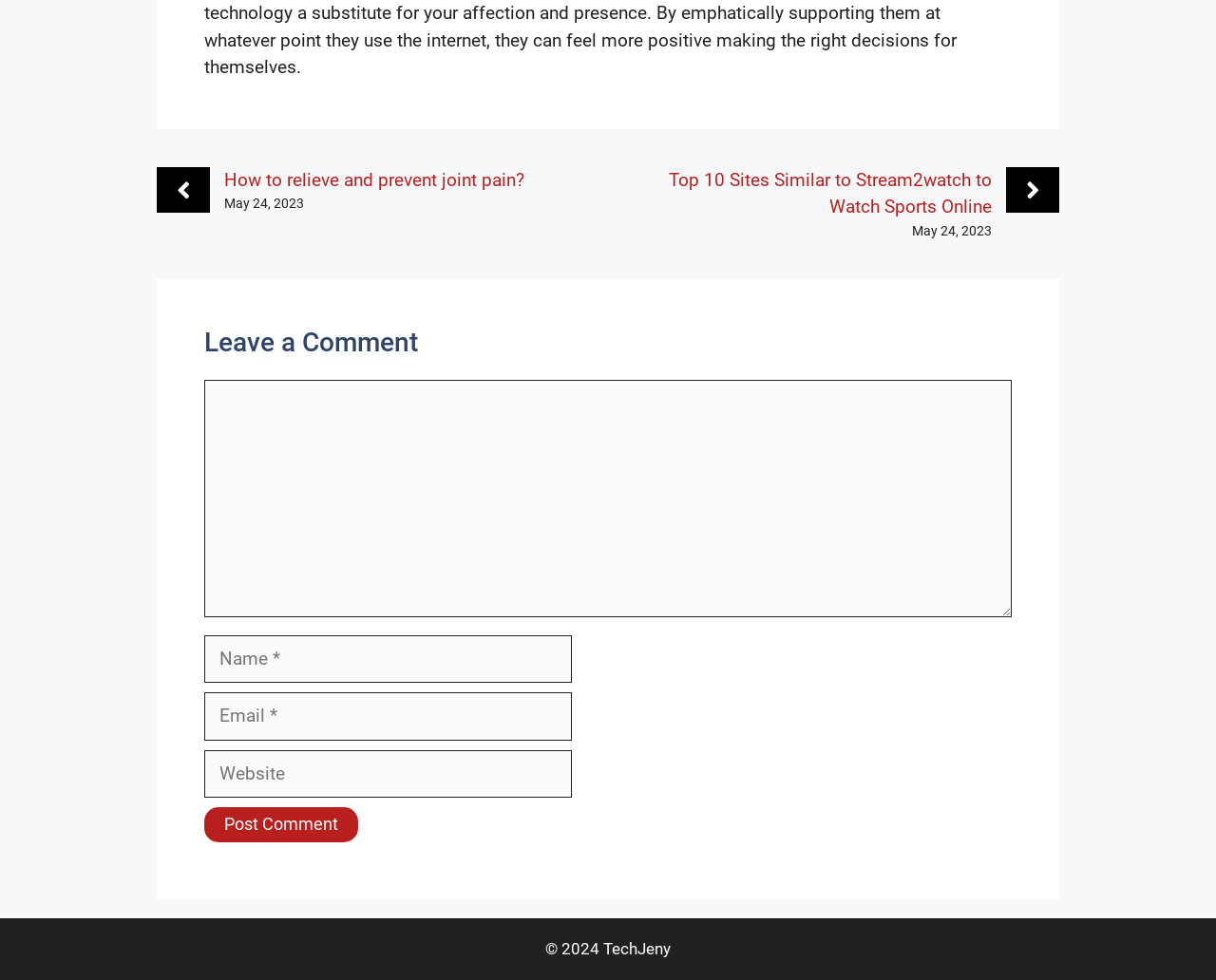Pinpoint the bounding box coordinates of the element you need to click to execute the following instruction: "Type your name". The bounding box should be represented by four float numbers between 0 and 1, in the format [left, top, right, bottom].

[0.168, 0.648, 0.47, 0.697]